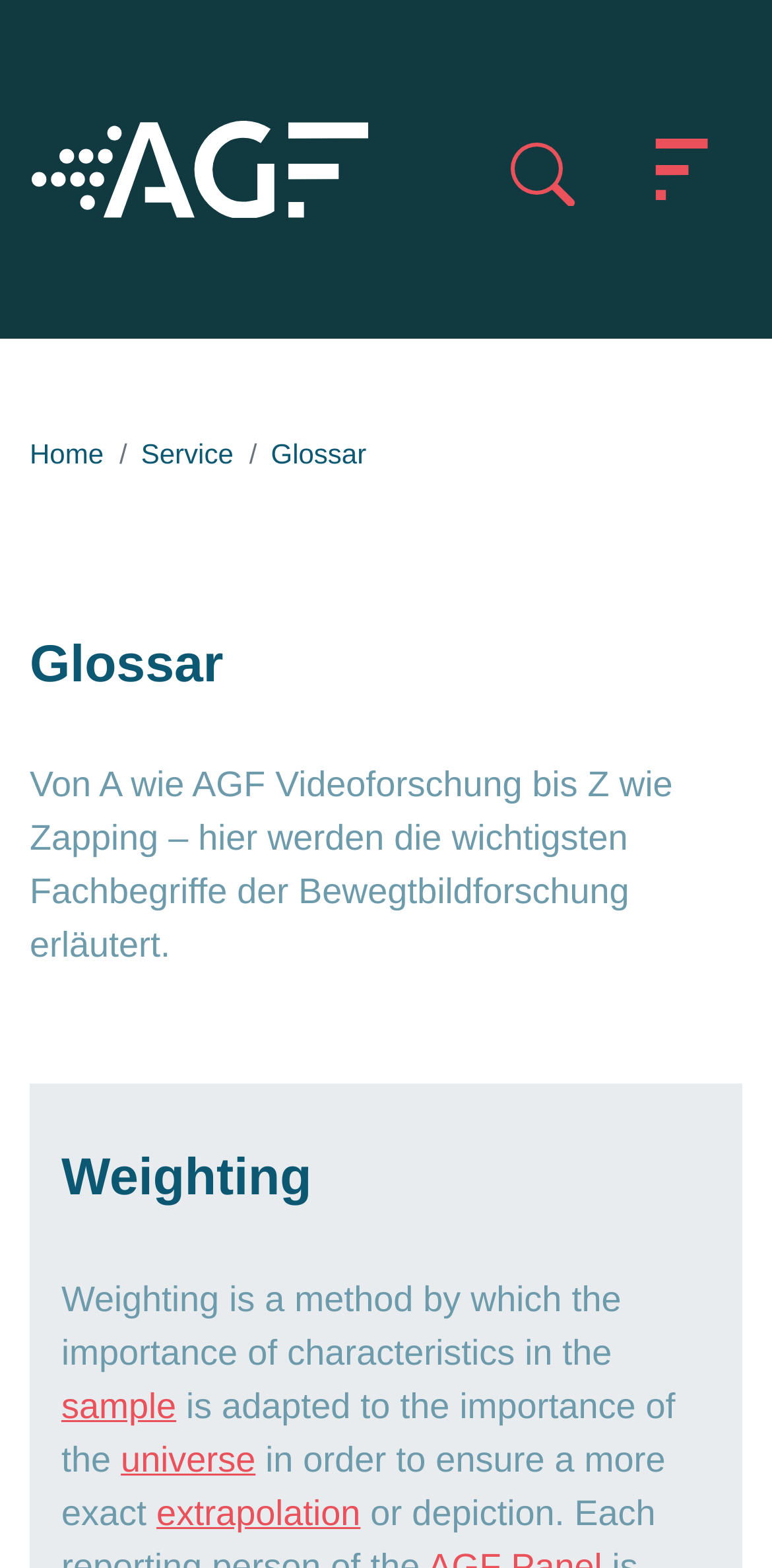Can you find the bounding box coordinates of the area I should click to execute the following instruction: "Click the navigation toggle button"?

[0.806, 0.08, 0.959, 0.135]